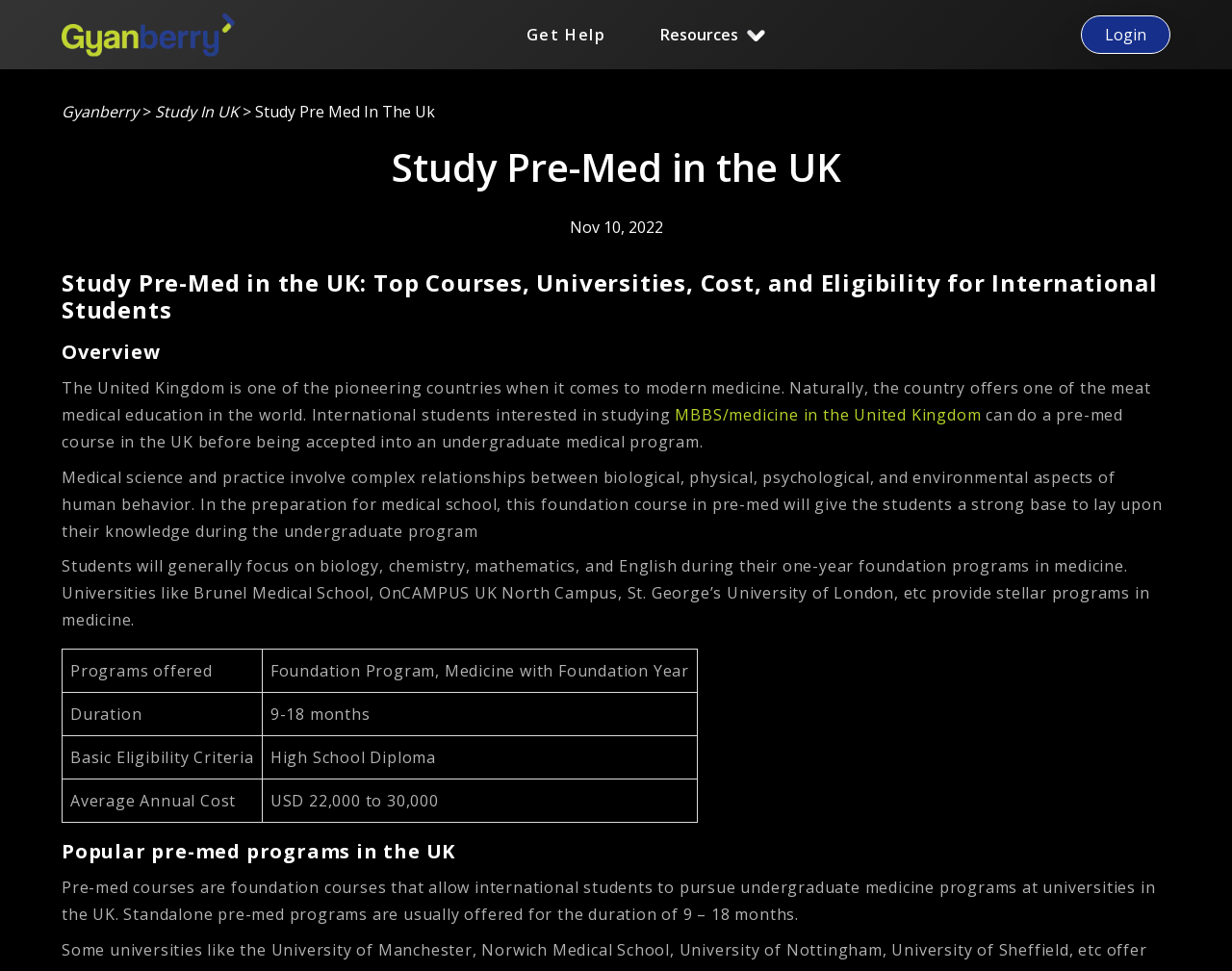Write an exhaustive caption that covers the webpage's main aspects.

The webpage is about studying pre-med in the UK, specifically providing information on top courses, universities, cost, and eligibility for international students. At the top left corner, there is a logo of "Gyanberry" with a link to the website. Next to it, there is a "Get Help" link and a "Resources" button with an icon. On the top right corner, there is a "Login" button.

The main content of the webpage starts with a heading "Study Pre-Med in the UK" followed by a subheading "Overview". The text below explains that the UK is a pioneer in modern medicine and offers one of the best medical educations in the world. It also mentions that international students can do a pre-med course in the UK before being accepted into an undergraduate medical program.

The webpage then provides more information about the pre-med course, including the subjects students will focus on, such as biology, chemistry, mathematics, and English. It also mentions that universities like Brunel Medical School, OnCAMPUS UK North Campus, and St. George’s University of London offer stellar programs in medicine.

Below this, there is a table that provides more details about the programs offered, including the duration, basic eligibility criteria, and average annual cost. The table has four rows, each providing information about a specific program.

Finally, there is a heading "Popular pre-med programs in the UK" followed by a paragraph that explains that pre-med courses are foundation courses that allow international students to pursue undergraduate medicine programs at universities in the UK.